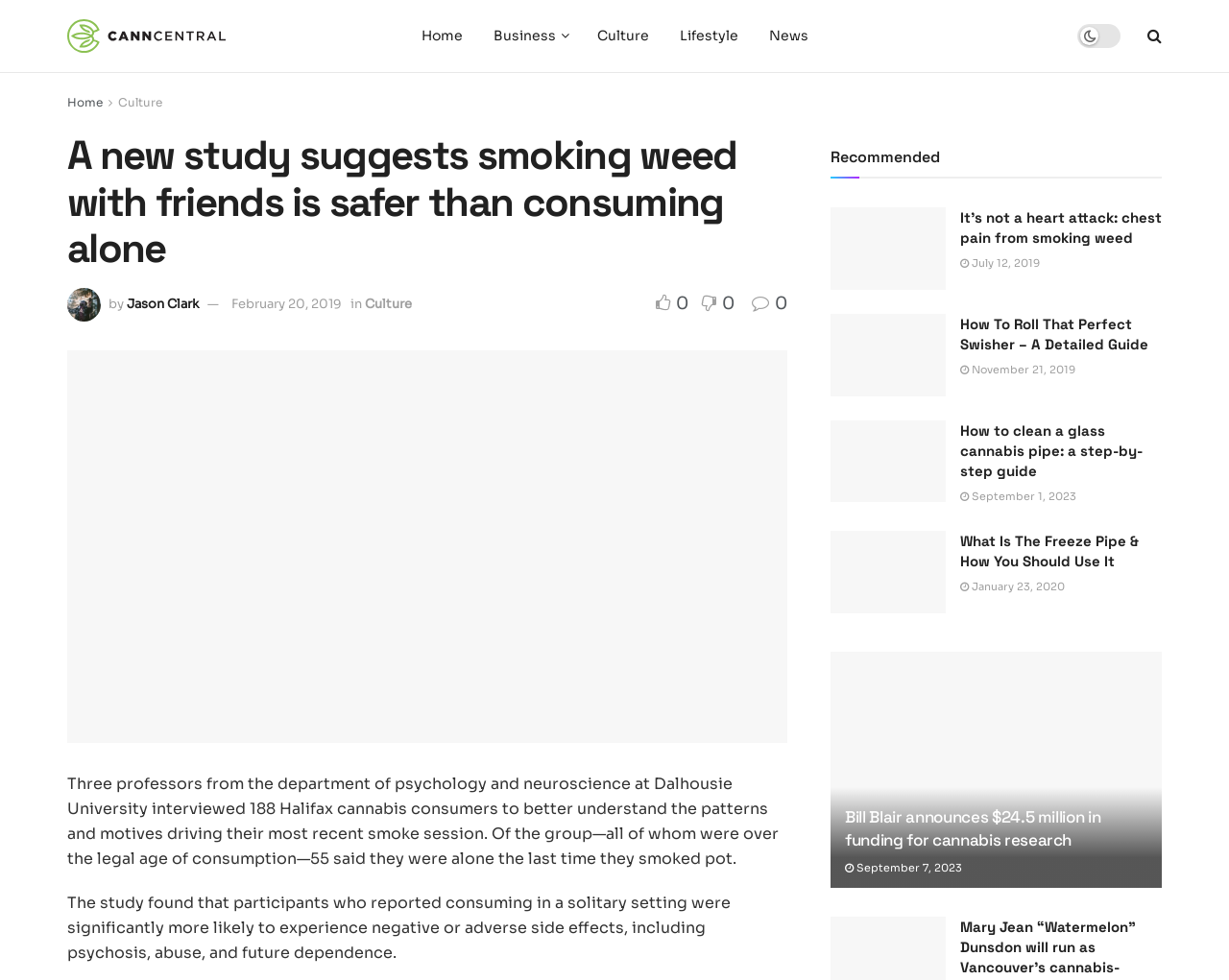Find the bounding box of the UI element described as follows: "Jason Clark".

[0.103, 0.302, 0.162, 0.318]